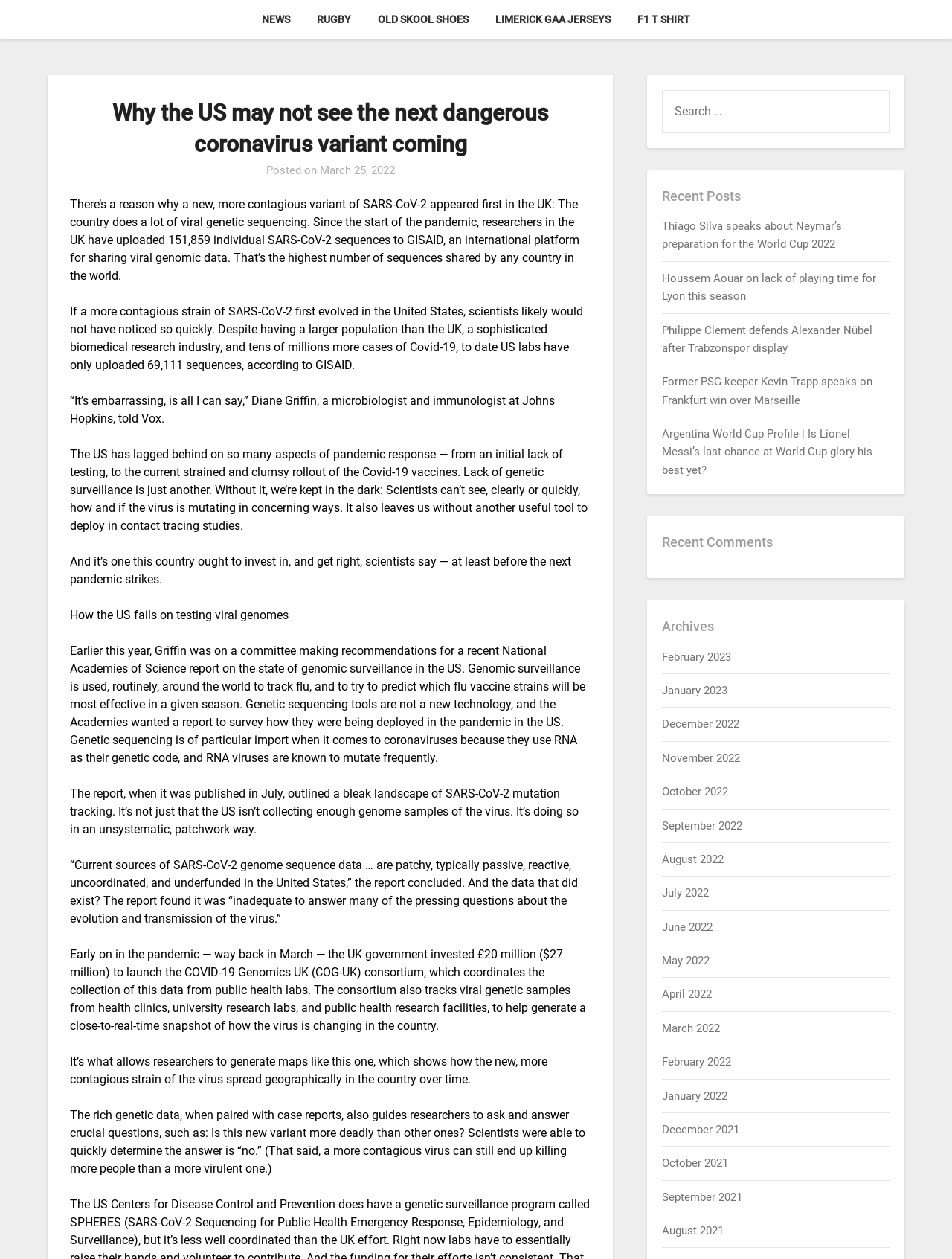Provide a brief response to the question below using a single word or phrase: 
What is the name of the microbiologist and immunologist quoted in the article?

Diane Griffin